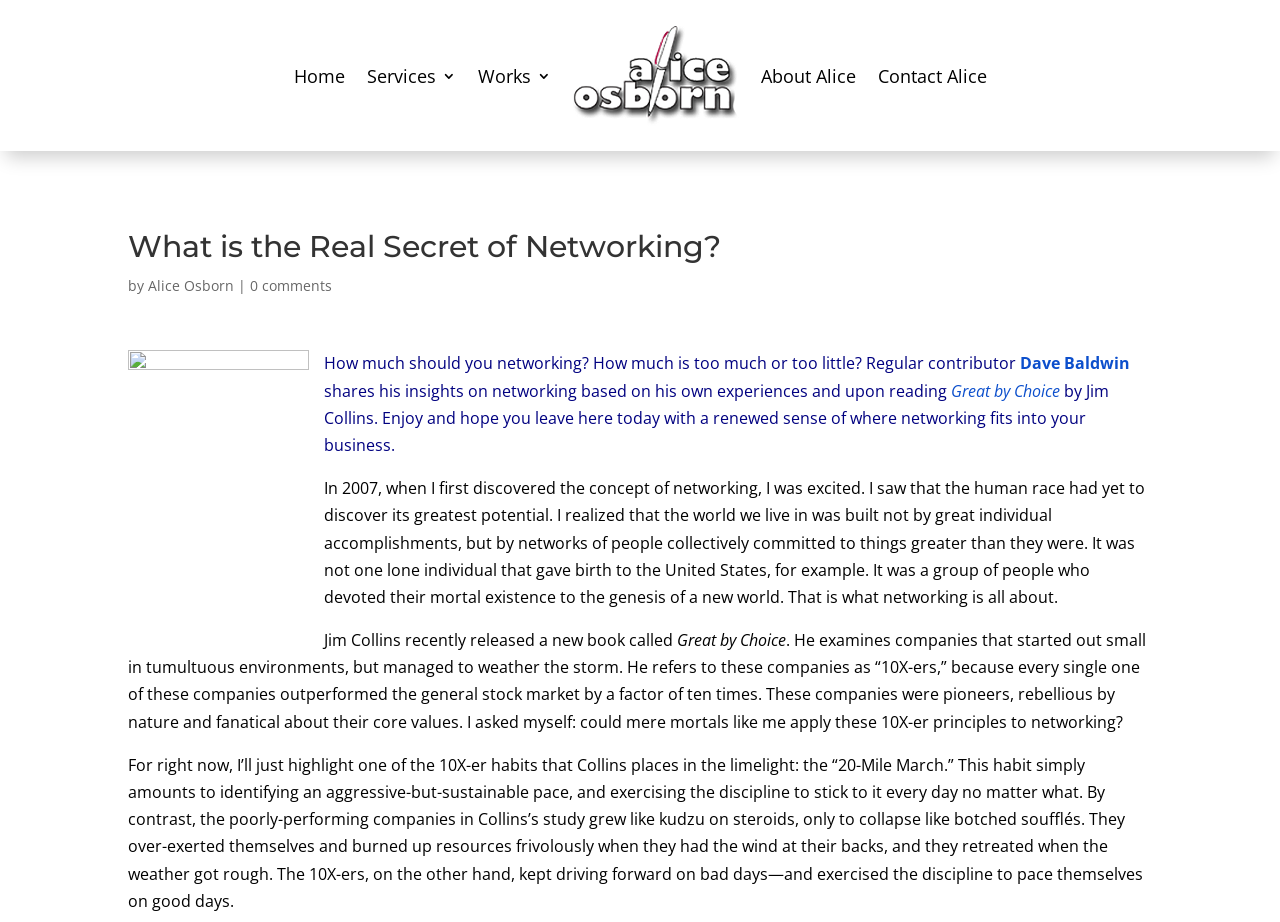Please locate the bounding box coordinates of the element that should be clicked to achieve the given instruction: "read about services".

[0.286, 0.069, 0.34, 0.095]